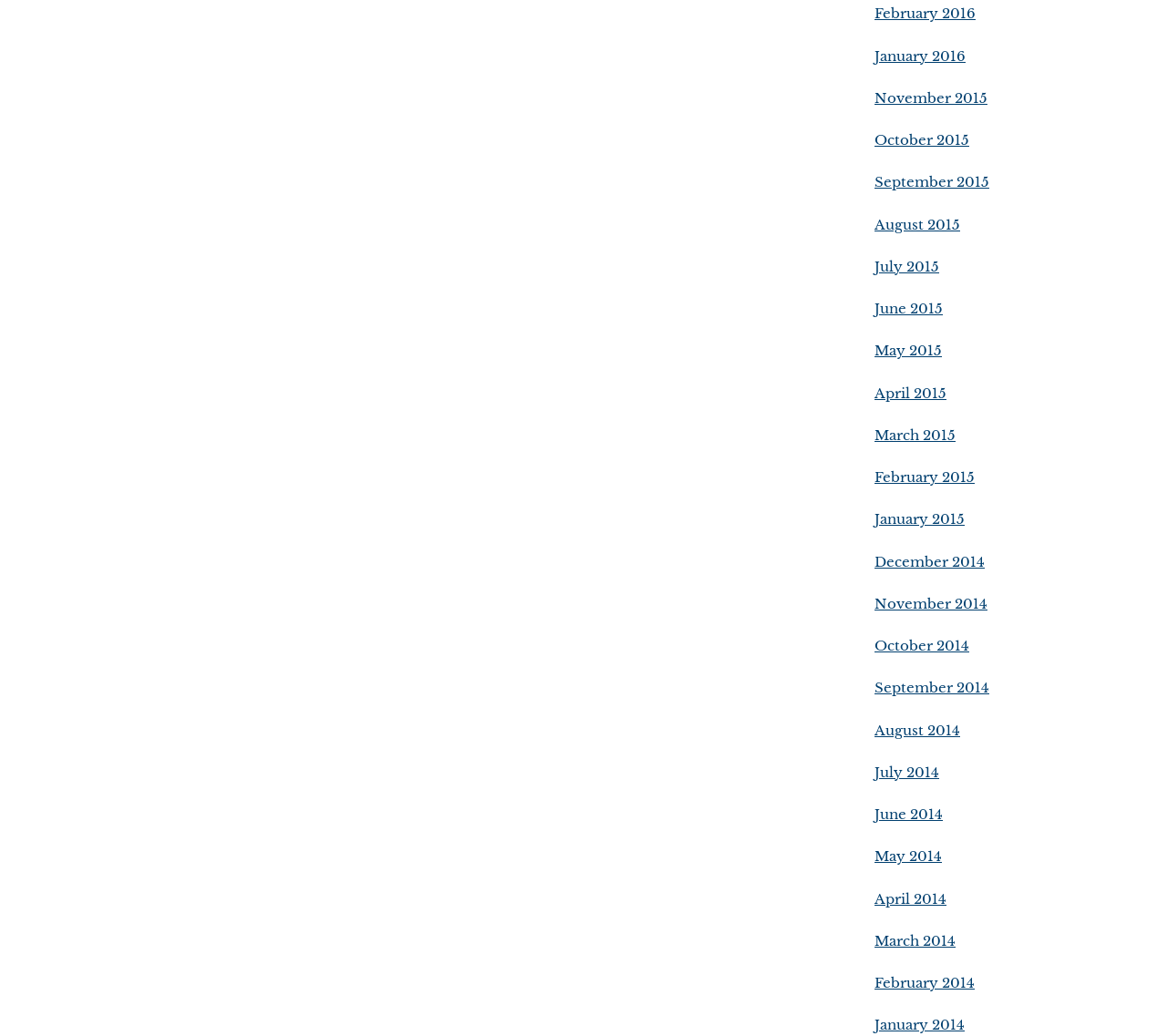Return the bounding box coordinates of the UI element that corresponds to this description: "March 2015". The coordinates must be given as four float numbers in the range of 0 and 1, [left, top, right, bottom].

[0.75, 0.412, 0.82, 0.428]